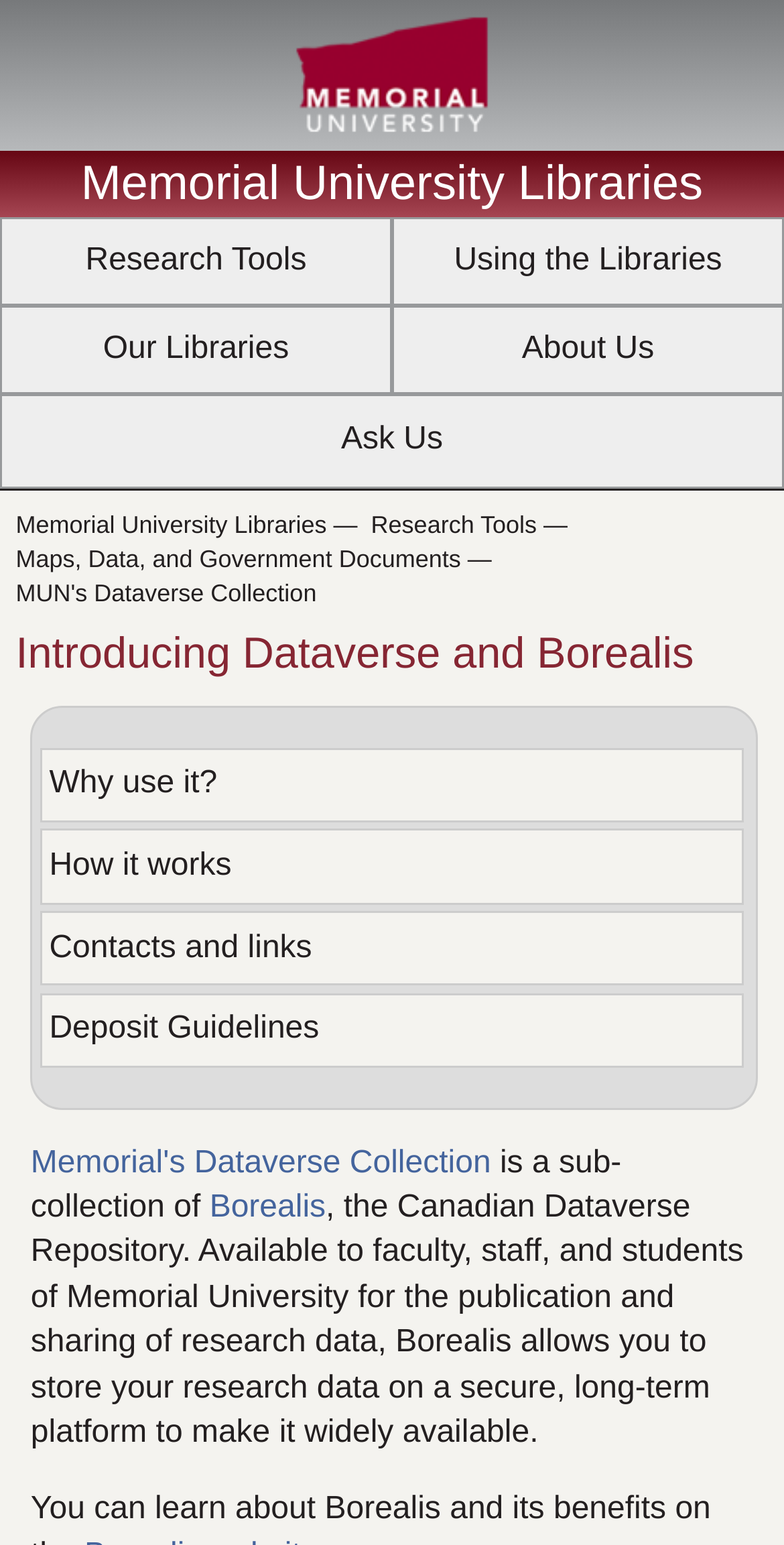Provide a brief response to the question below using a single word or phrase: 
What is the relationship between MUN's Dataverse Collection and Borealis?

Sub-collection